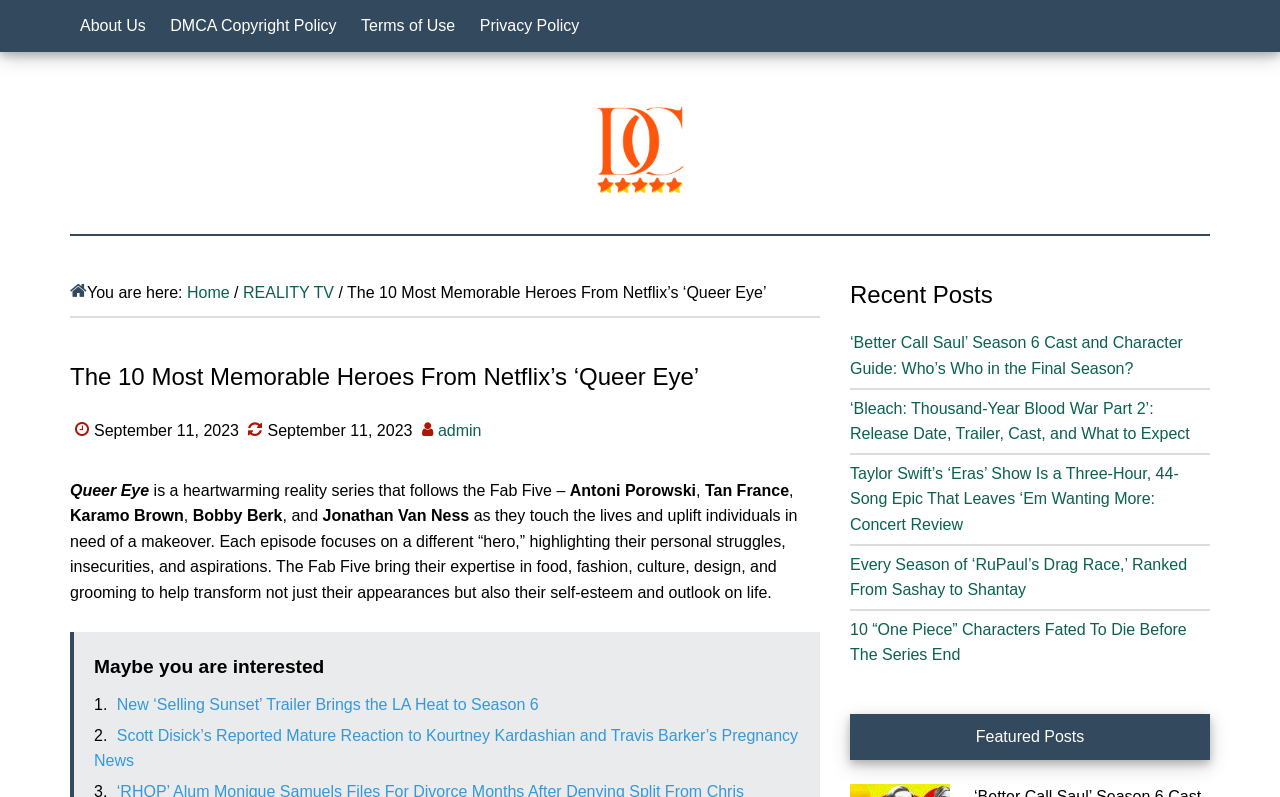Identify and provide the bounding box for the element described by: "DMCA Copyright Policy".

[0.125, 0.0, 0.271, 0.065]